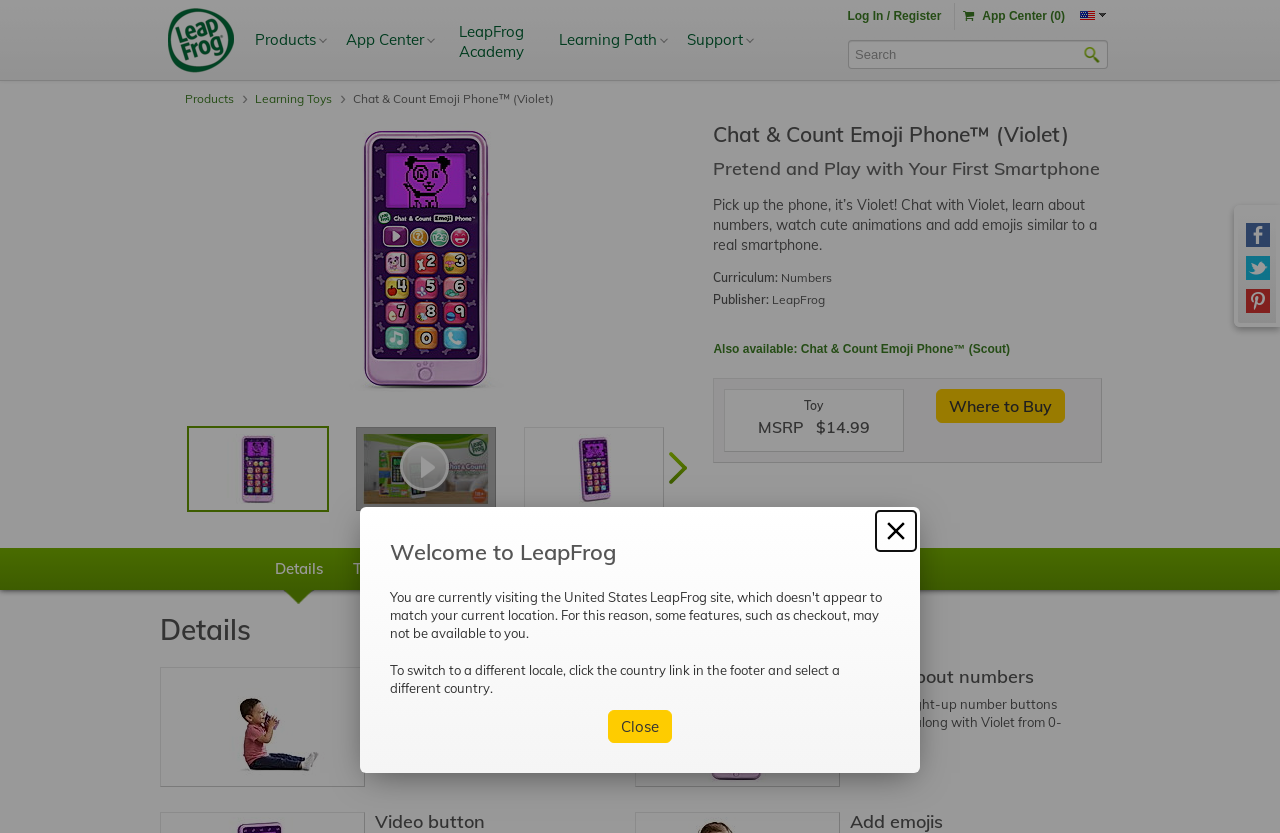What is the price of the toy?
Refer to the screenshot and respond with a concise word or phrase.

$14.99